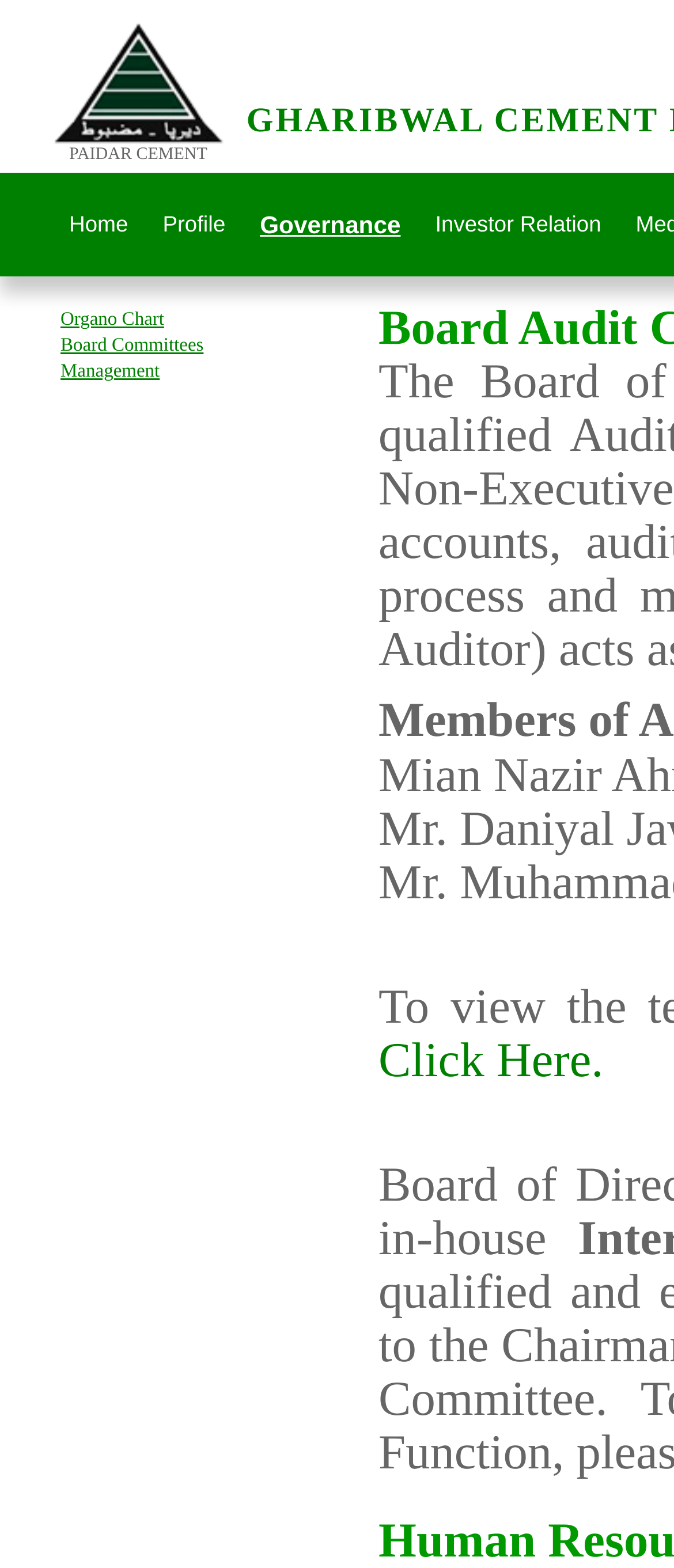Please identify the bounding box coordinates of where to click in order to follow the instruction: "view organo chart".

[0.09, 0.197, 0.244, 0.21]